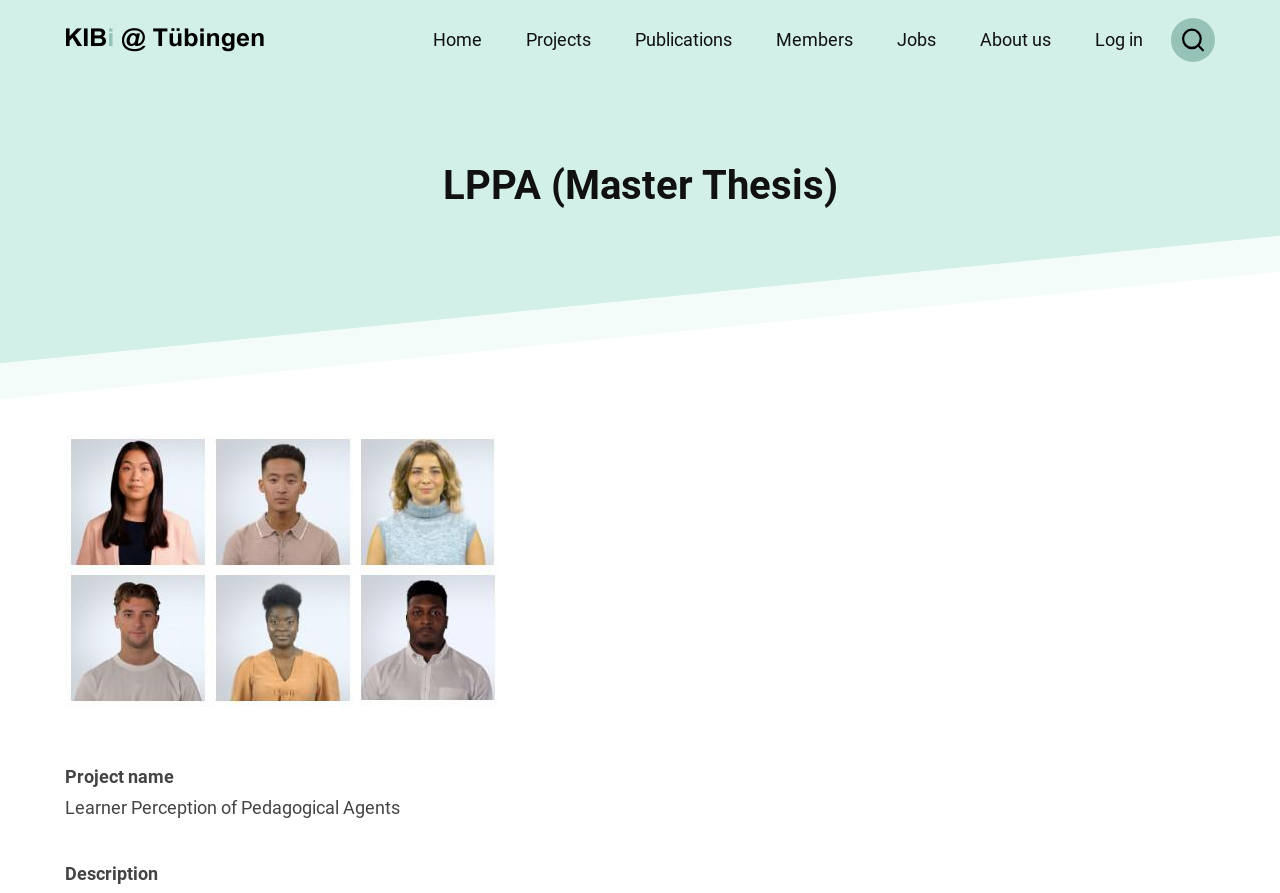Please determine the bounding box coordinates, formatted as (top-left x, top-left y, bottom-right x, bottom-right y), with all values as floating point numbers between 0 and 1. Identify the bounding box of the region described as: alt="Home"

[0.051, 0.031, 0.207, 0.058]